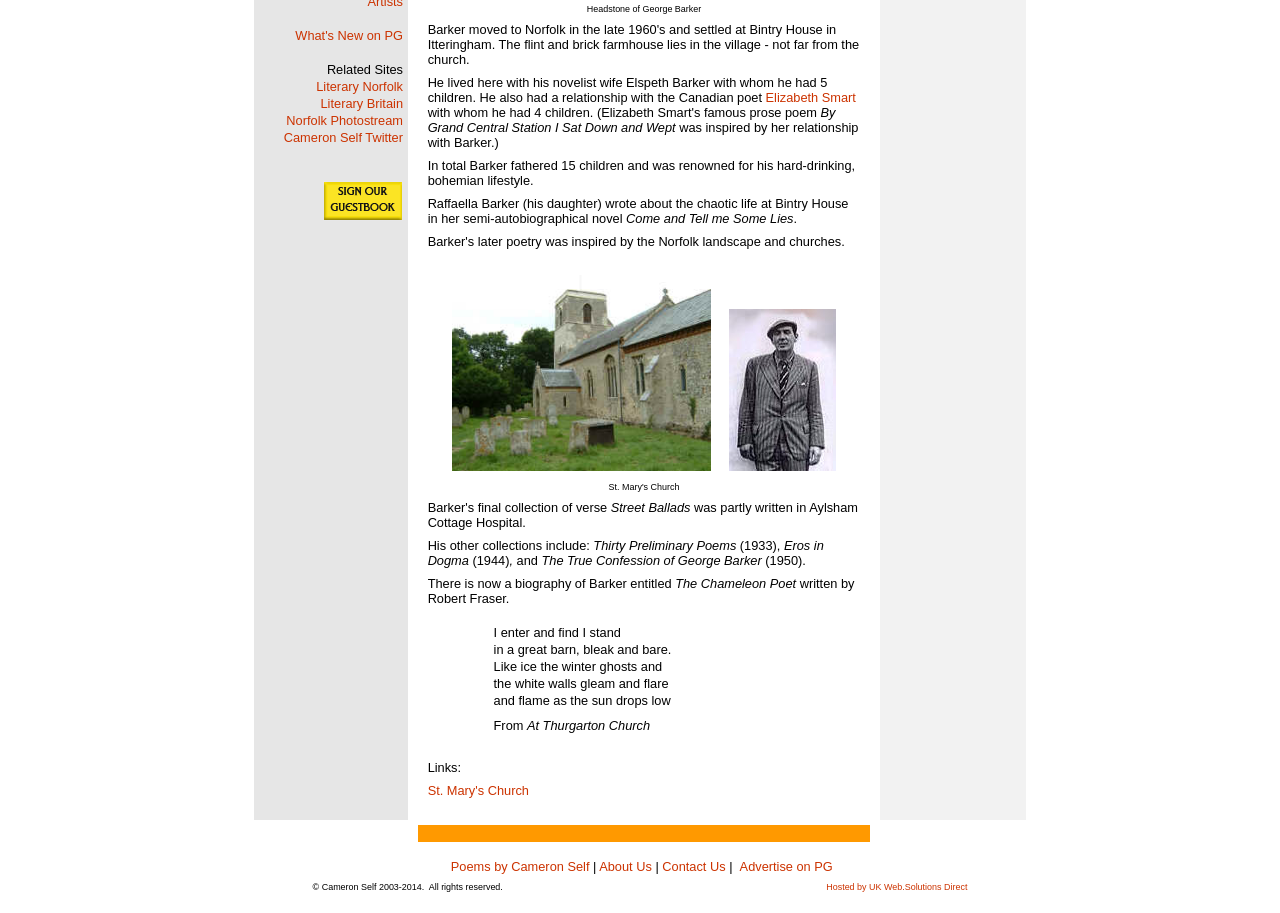Locate the bounding box of the UI element described by: "Advertise on PG" in the given webpage screenshot.

[0.578, 0.94, 0.651, 0.957]